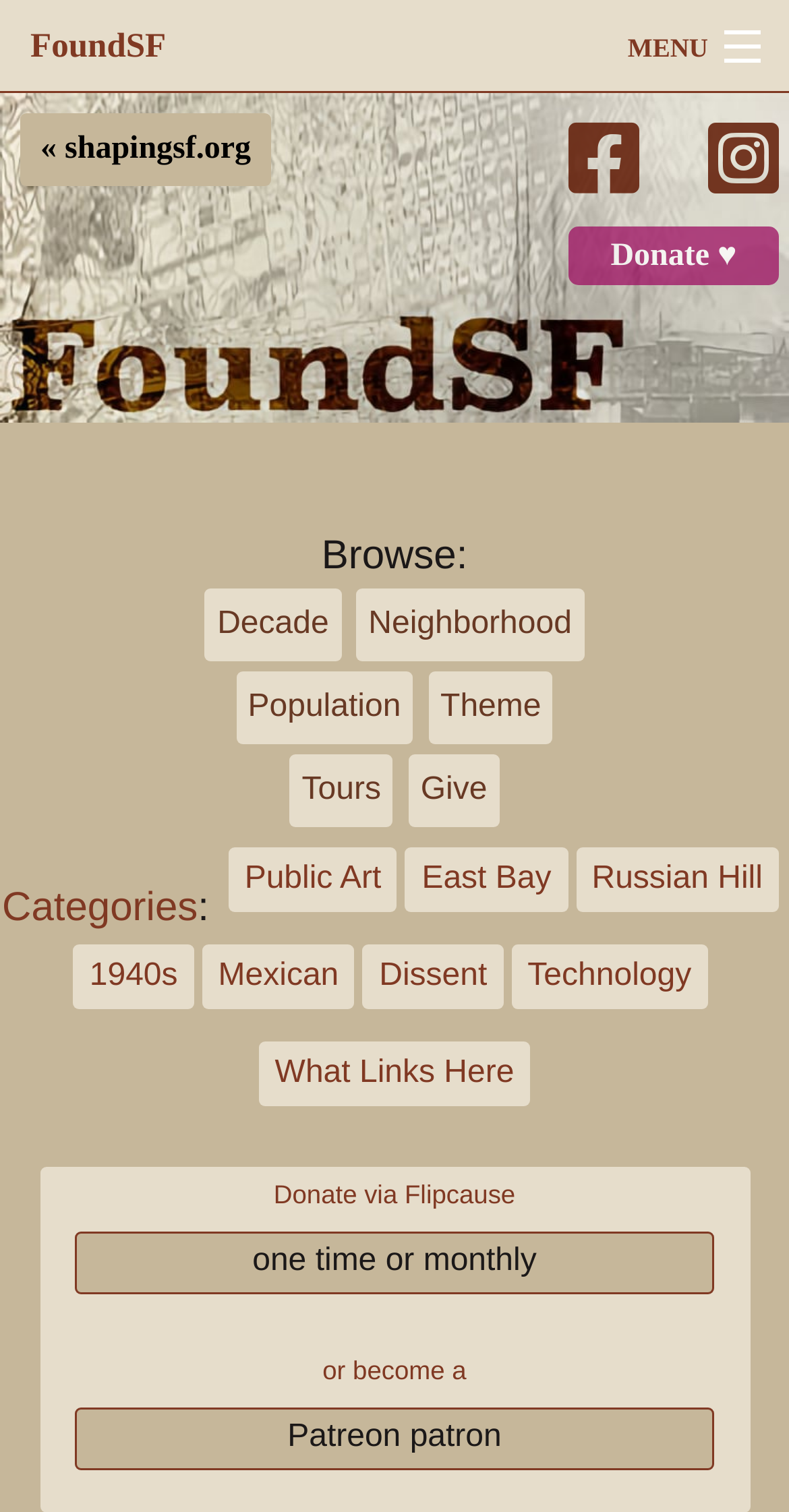Locate the bounding box coordinates of the area that needs to be clicked to fulfill the following instruction: "Donate". The coordinates should be in the format of four float numbers between 0 and 1, namely [left, top, right, bottom].

[0.721, 0.149, 0.987, 0.189]